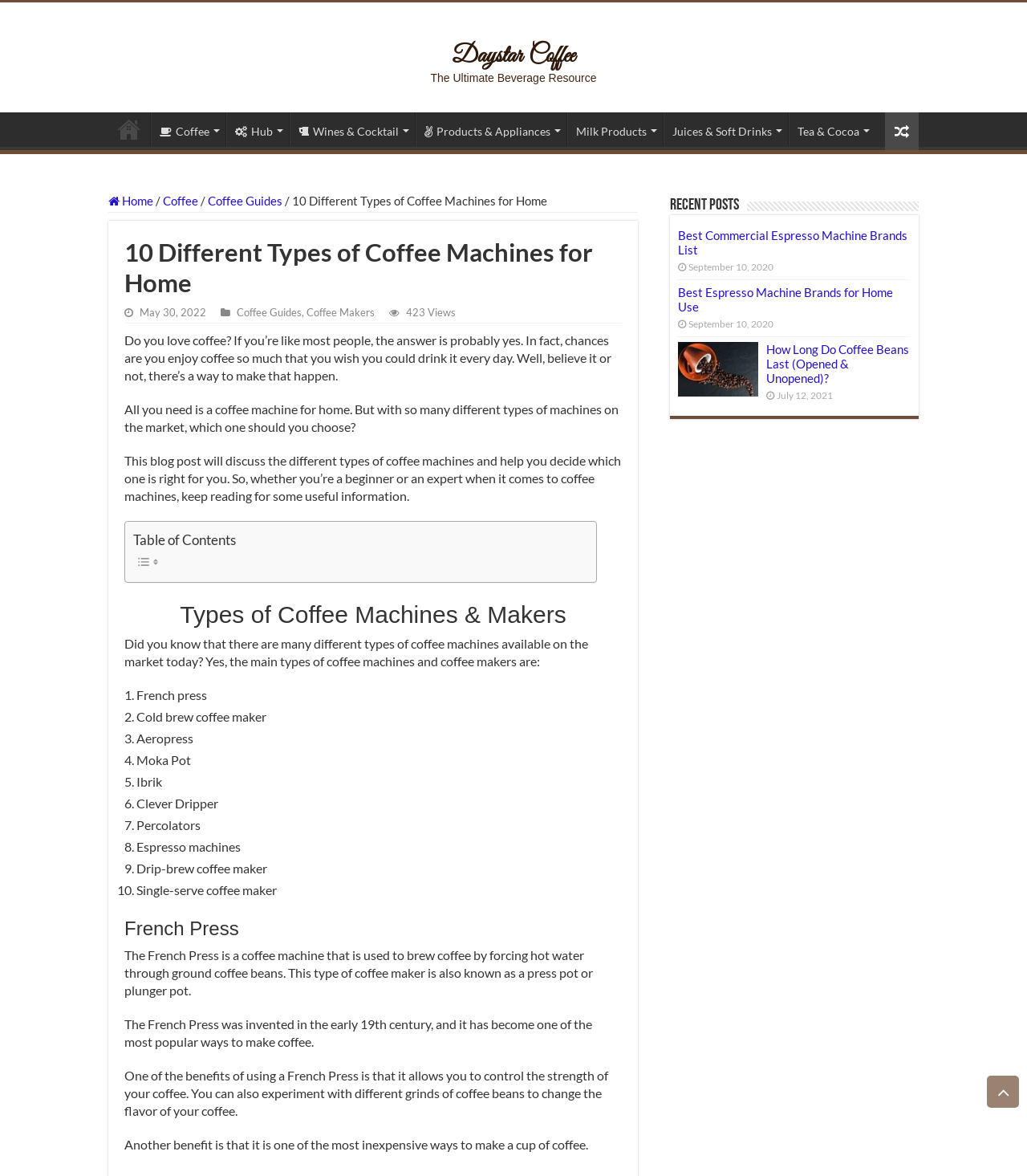Please find and report the bounding box coordinates of the element to click in order to perform the following action: "Click on the 'Coffee Guides' link". The coordinates should be expressed as four float numbers between 0 and 1, in the format [left, top, right, bottom].

[0.23, 0.26, 0.294, 0.271]